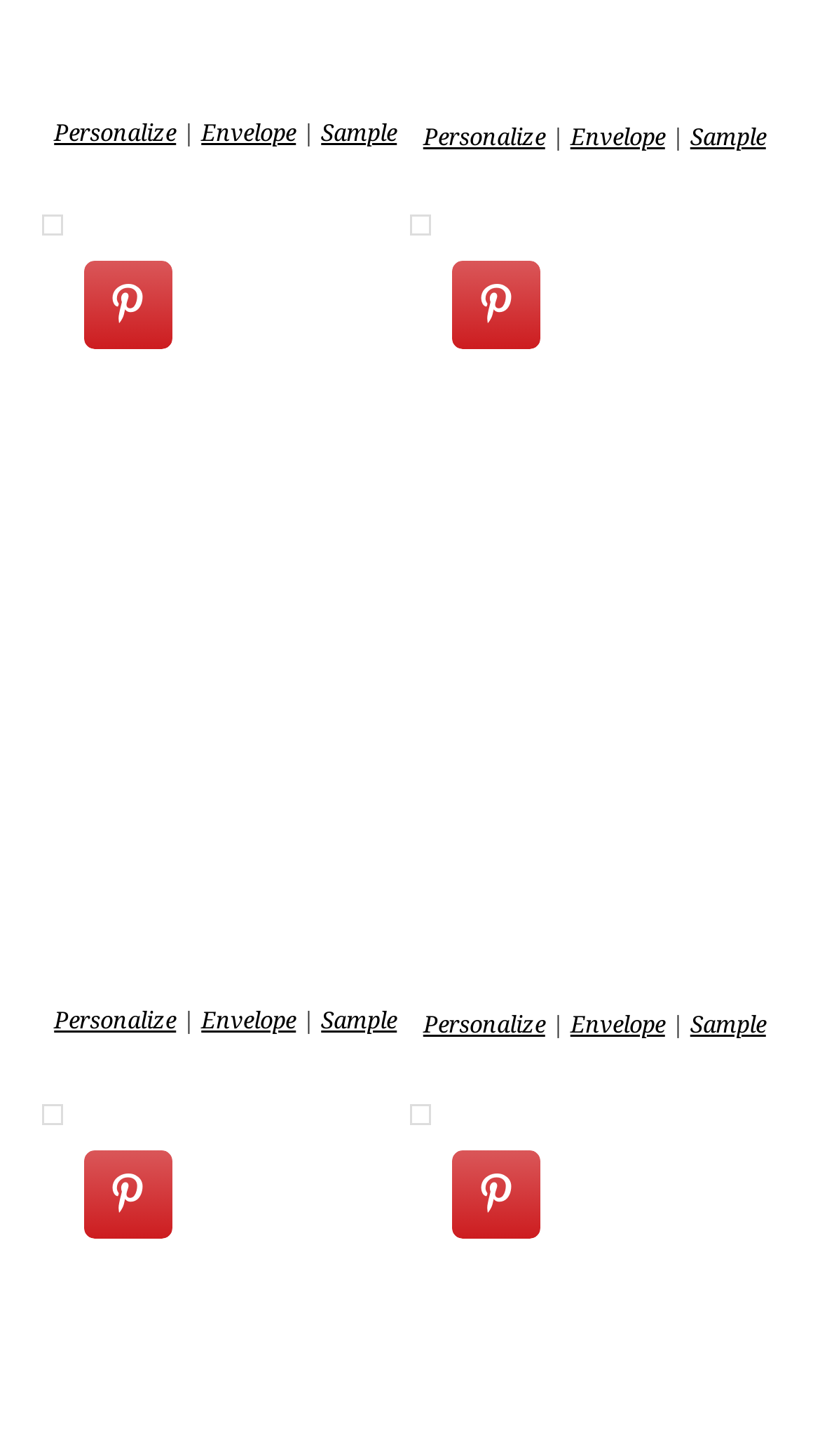Please pinpoint the bounding box coordinates for the region I should click to adhere to this instruction: "Explore scrapbook style stationery".

[0.05, 0.148, 0.076, 0.162]